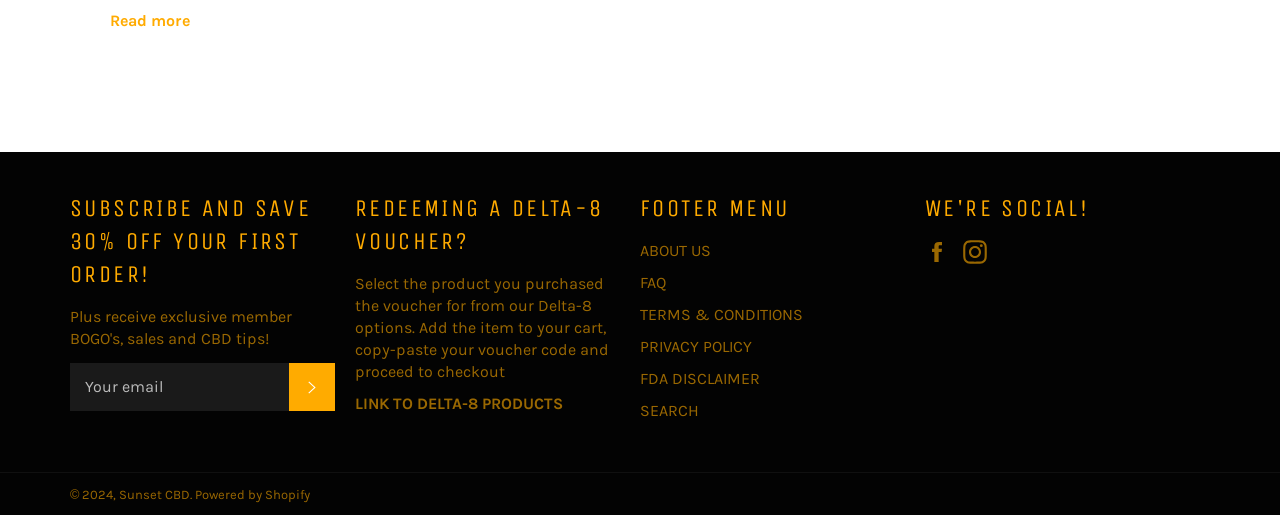Please find the bounding box for the following UI element description. Provide the coordinates in (top-left x, top-left y, bottom-right x, bottom-right y) format, with values between 0 and 1: Read more

[0.086, 0.021, 0.148, 0.058]